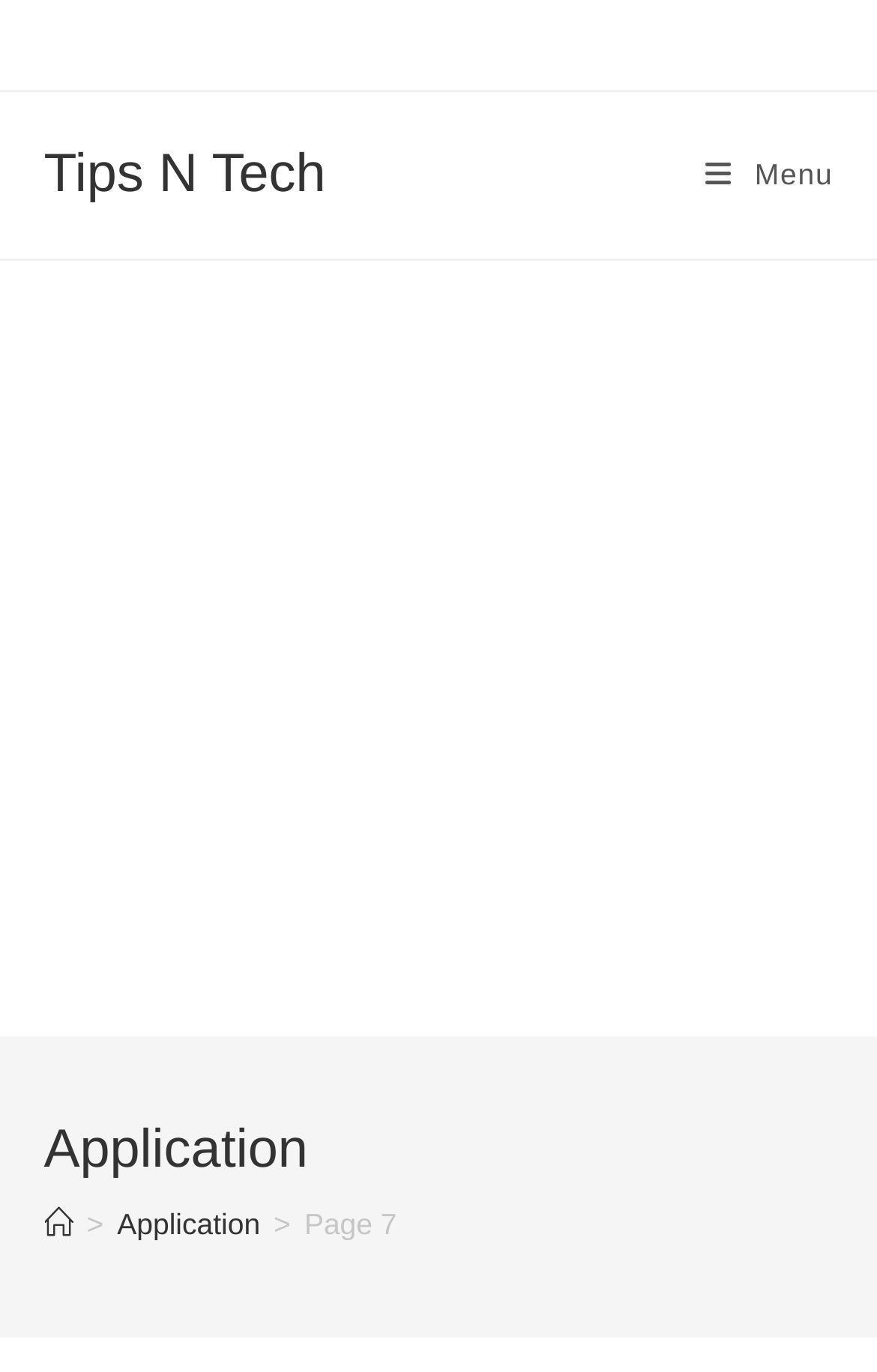What is the purpose of the 'Mobile Menu' link?
Using the image as a reference, answer the question in detail.

I inferred the purpose of the 'Mobile Menu' link by its name and position, which suggests it is used to open the mobile menu.